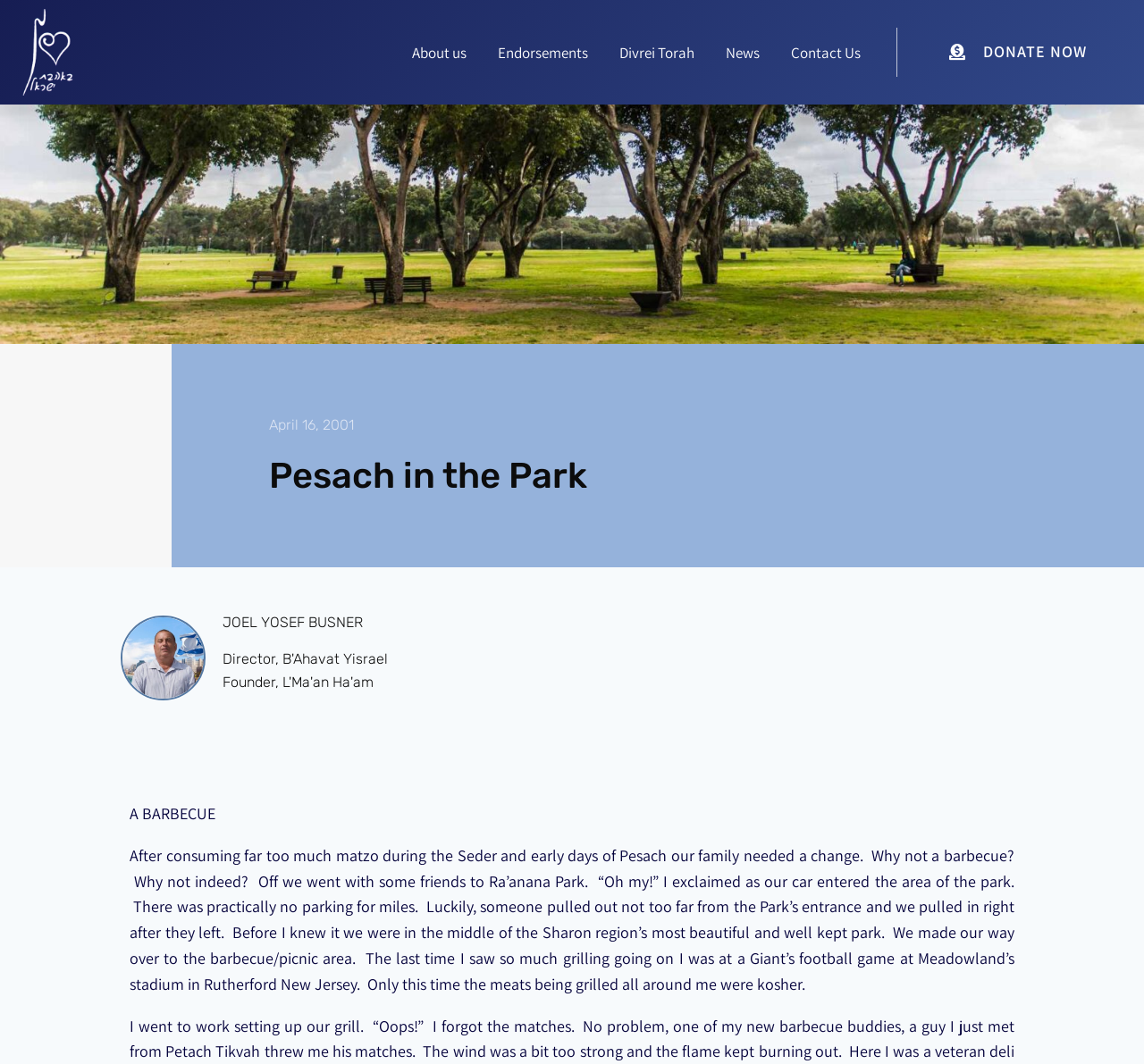Elaborate on the different components and information displayed on the webpage.

The webpage is about Pesach in the Park, an event organized by Byisrael. At the top left corner, there is a logo of Byisrael, accompanied by a link to the logo. Below the logo, there is a horizontal navigation menu with links to "About us", "Endorsements", "Divrei Torah", "News", "Contact Us", and "DONATE NOW", arranged from left to right.

Below the navigation menu, there is a large image that spans the entire width of the page, showcasing Pesach in the park Raanana. 

On the left side of the page, there is a link to "April 16, 2001", which is positioned above a heading that reads "Pesach in the Park". To the right of the heading, there is an image of JOEL YOSEF BUSNER, accompanied by a heading with the same name.

Below the image, there is a paragraph of text that describes a personal experience of having a barbecue during Pesach. The text is divided into two sections, with the first section being a brief introduction to the idea of having a barbecue, and the second section describing the experience of visiting Ra’anana Park. The text is positioned below the image and spans most of the width of the page.